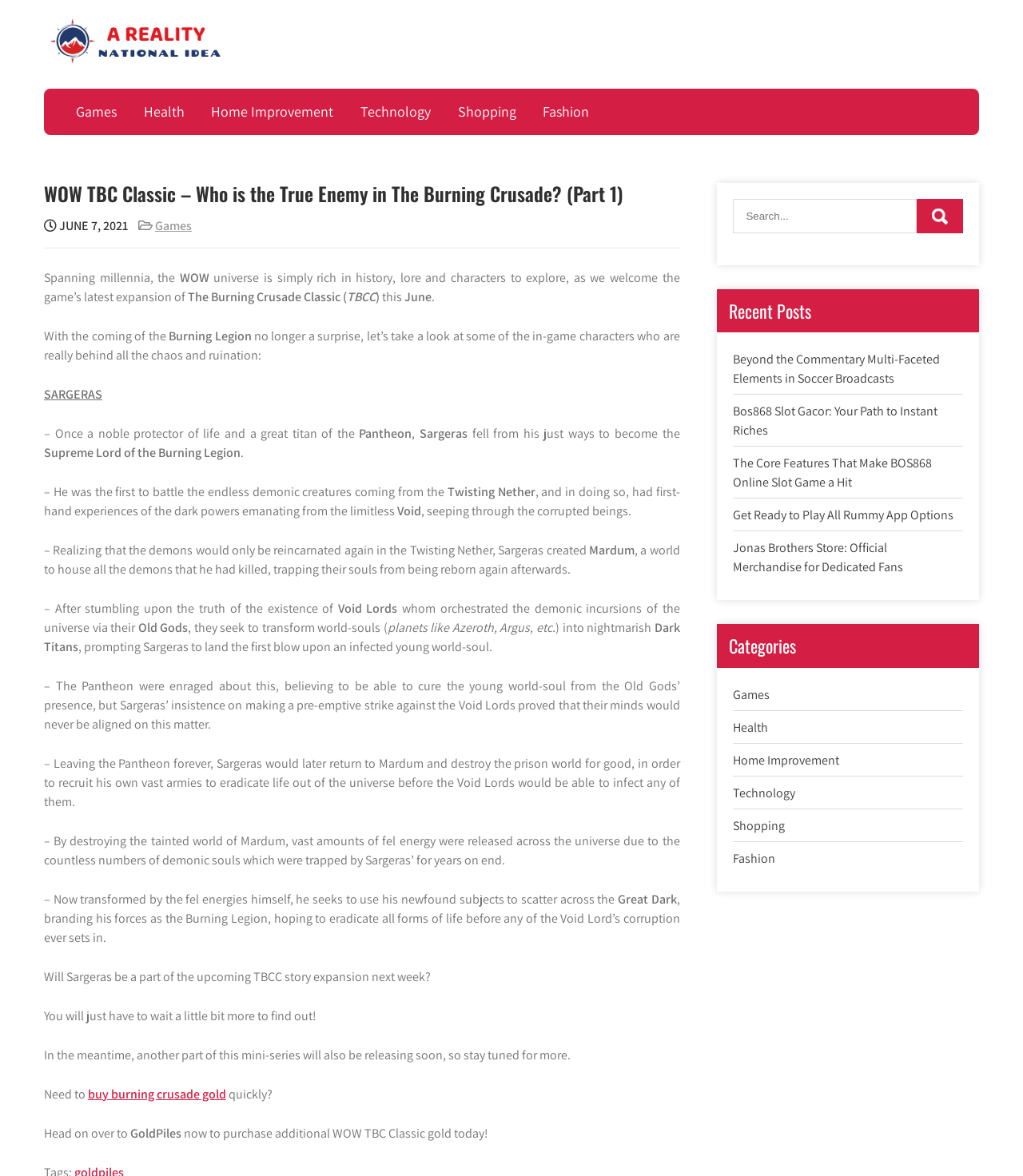Explain the contents of the webpage comprehensively.

This webpage is about World of Warcraft (WOW) TBC Classic, specifically discussing the true enemy in The Burning Crusade. The page has a header section with a title "WOW TBC Classic – Who is the True Enemy in The Burning Crusade? (Part 1) – A Reality" and a link to "A Reality" with an accompanying image. Below the header, there are several links to different categories such as "Games", "Health", "Home Improvement", "Technology", "Shopping", and "Fashion".

The main content of the page is divided into sections, with headings and paragraphs of text. The text discusses the WOW universe, its history, and characters, focusing on Sargeras, a titan who fell from his just ways to become the Supreme Lord of the Burning Legion. The text explains Sargeras' backstory, his motivations, and his actions, including the creation of Mardum, a world to house demons, and his eventual destruction of Mardum, releasing fel energy across the universe.

The page also has a section with a heading "Recent Posts" that lists several links to other articles, including "Beyond the Commentary Multi-Faceted Elements in Soccer Broadcasts", "Bos868 Slot Gacor: Your Path to Instant Riches", and others.

At the bottom of the page, there is a call-to-action section with a link to "buy burning crusade gold" and a mention of "GoldPiles" where users can purchase additional WOW TBC Classic gold.